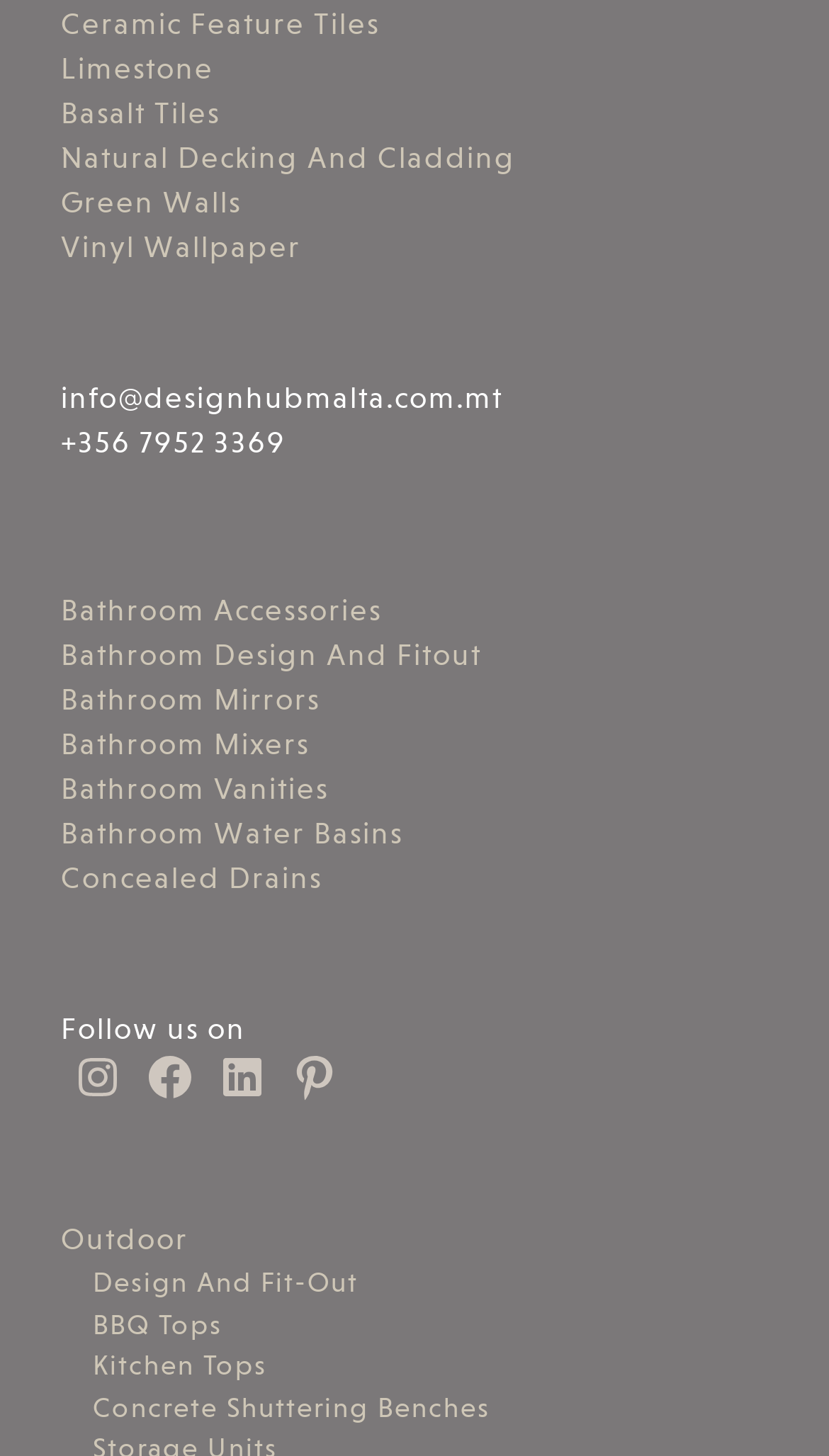Identify the bounding box of the HTML element described as: "Natural Decking And Cladding".

[0.073, 0.097, 0.622, 0.12]